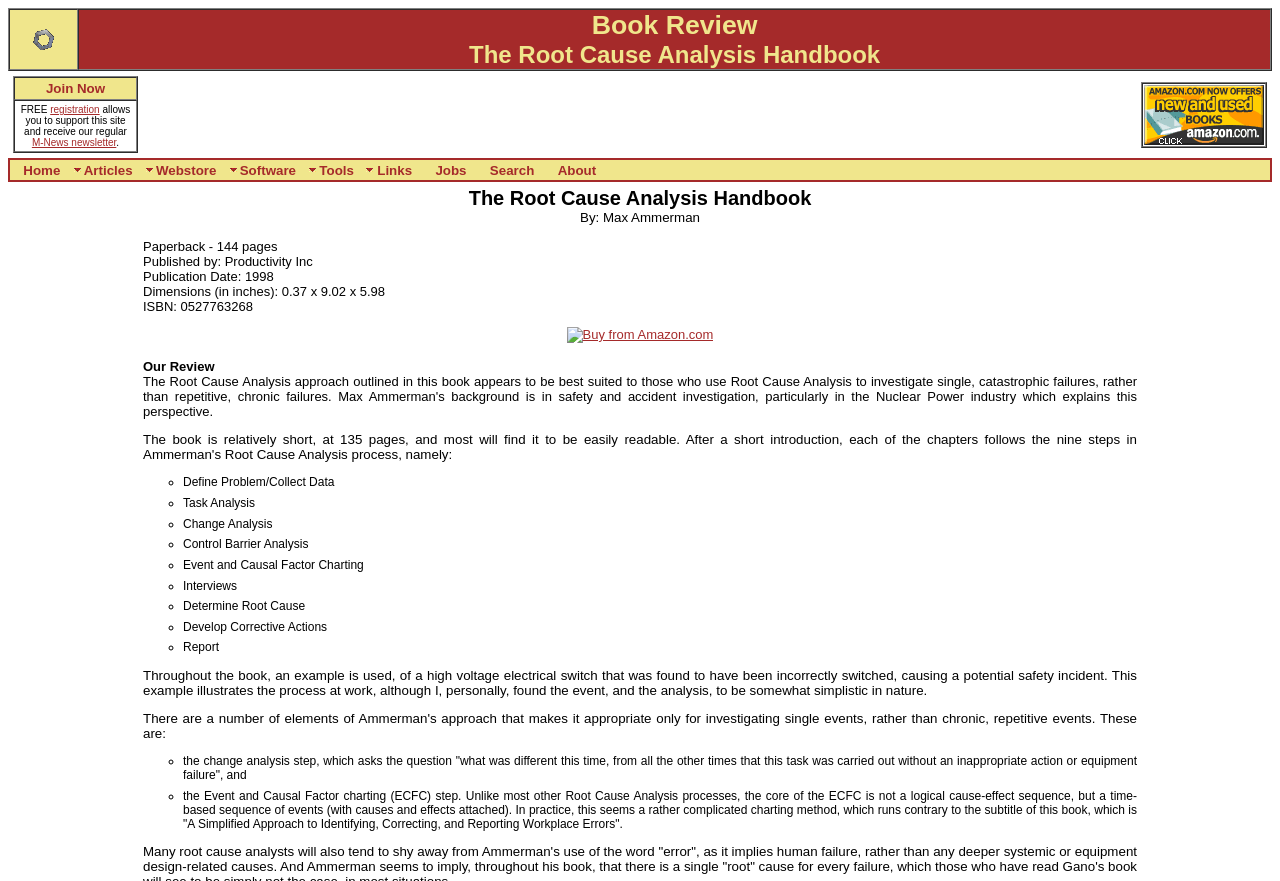Identify the bounding box coordinates for the element you need to click to achieve the following task: "Click on the 'Buy from Amazon.com' button". The coordinates must be four float values ranging from 0 to 1, formatted as [left, top, right, bottom].

[0.443, 0.371, 0.557, 0.388]